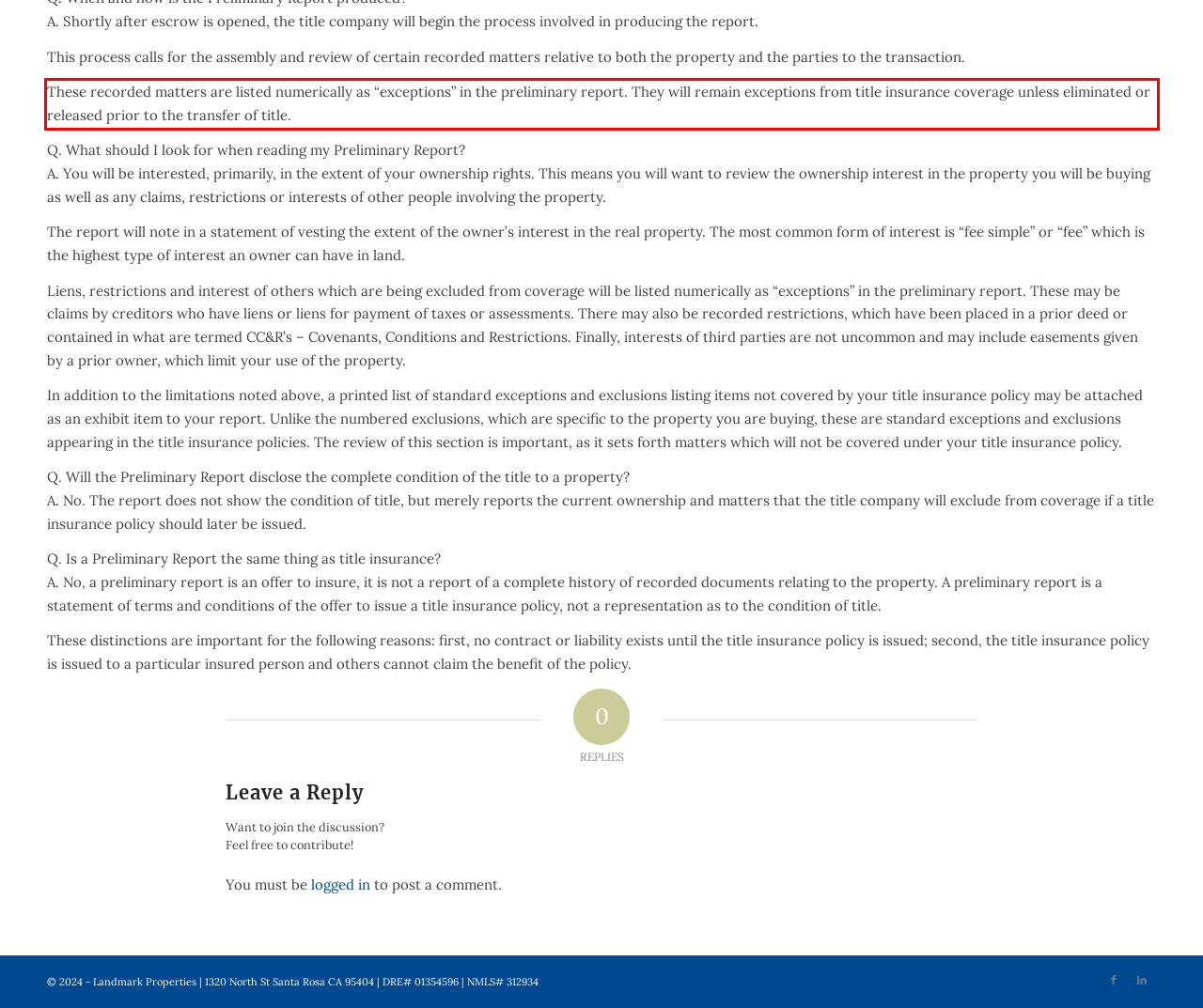Identify and transcribe the text content enclosed by the red bounding box in the given screenshot.

These recorded matters are listed numerically as “exceptions” in the preliminary report. They will remain exceptions from title insurance coverage unless eliminated or released prior to the transfer of title.